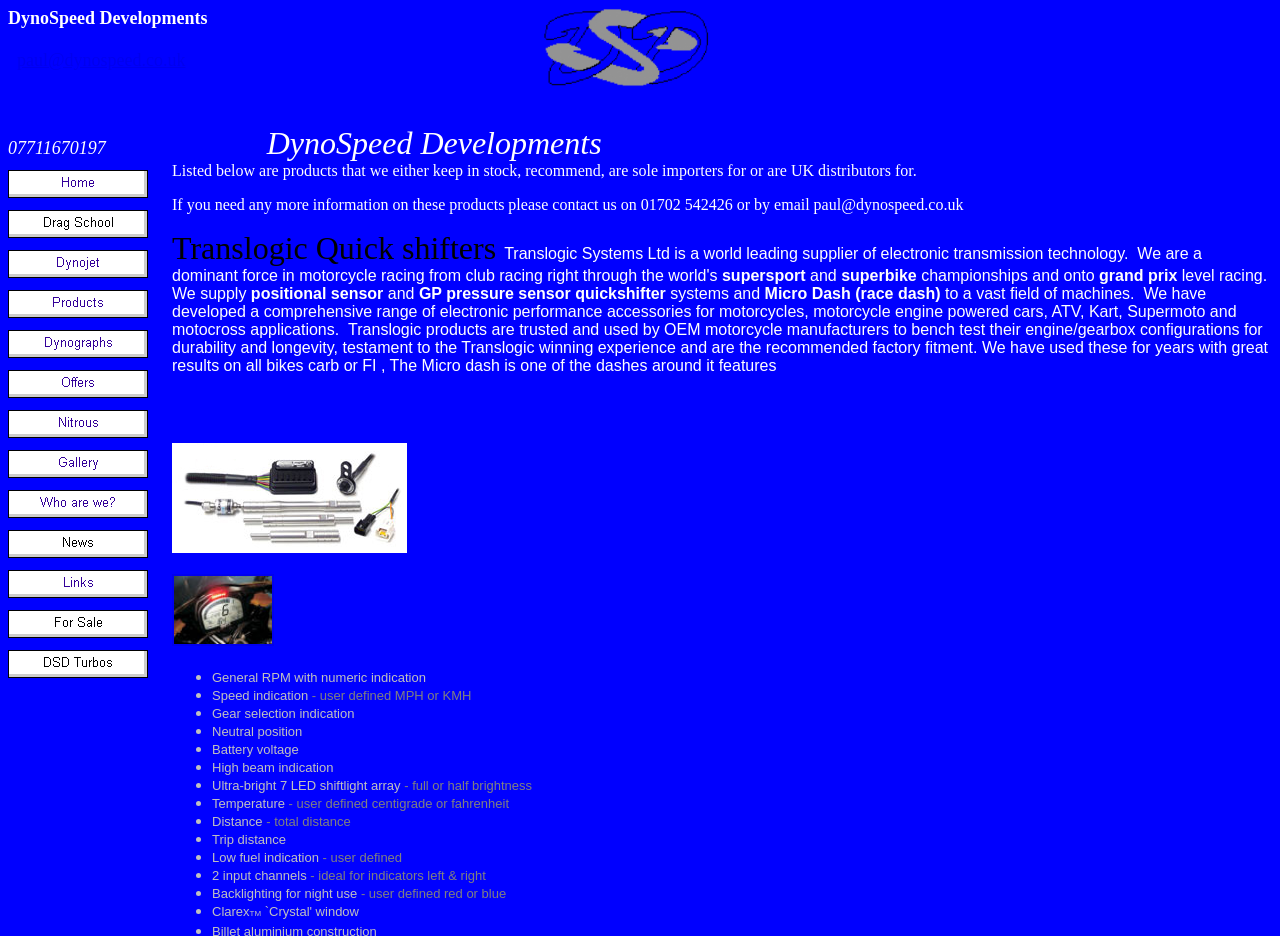Find the bounding box of the element with the following description: "alt="Who are we?" name="MSFPnav9"". The coordinates must be four float numbers between 0 and 1, formatted as [left, top, right, bottom].

[0.006, 0.543, 0.116, 0.561]